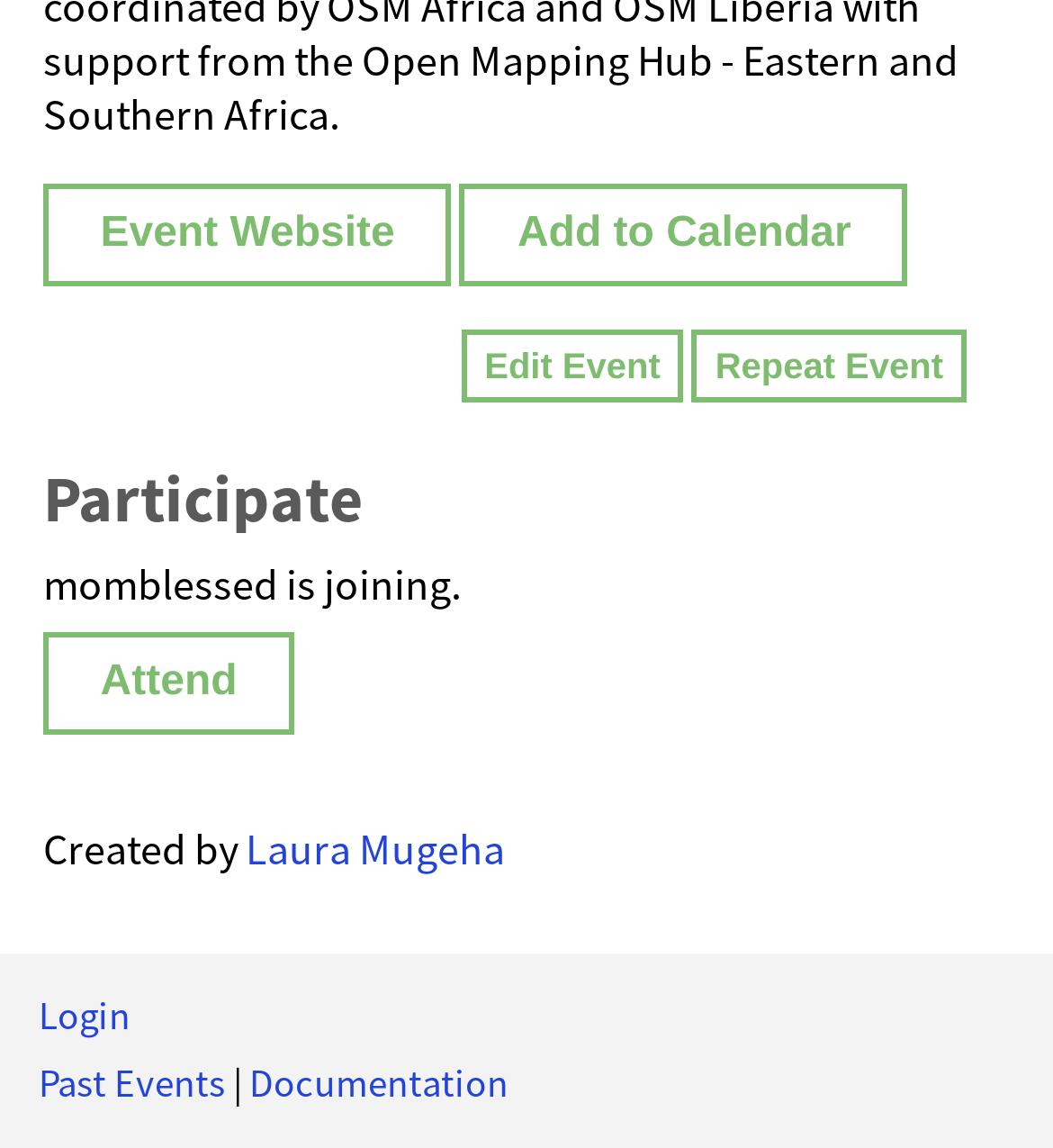Please determine the bounding box coordinates of the section I need to click to accomplish this instruction: "Visit the event website".

[0.041, 0.177, 0.429, 0.224]